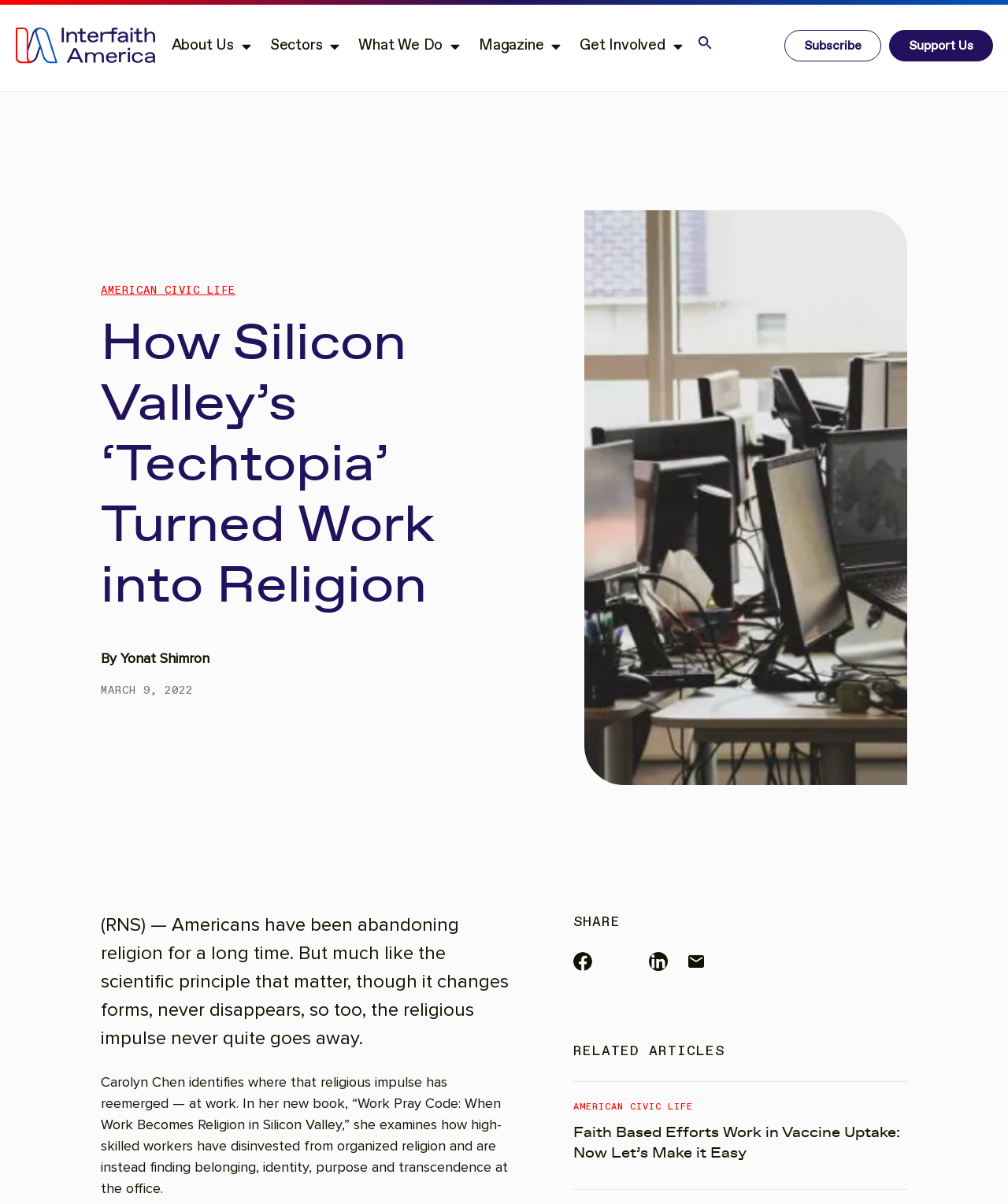What is the name of the section that contains related articles?
Based on the screenshot, provide a one-word or short-phrase response.

AMERICAN CIVIC LIFE